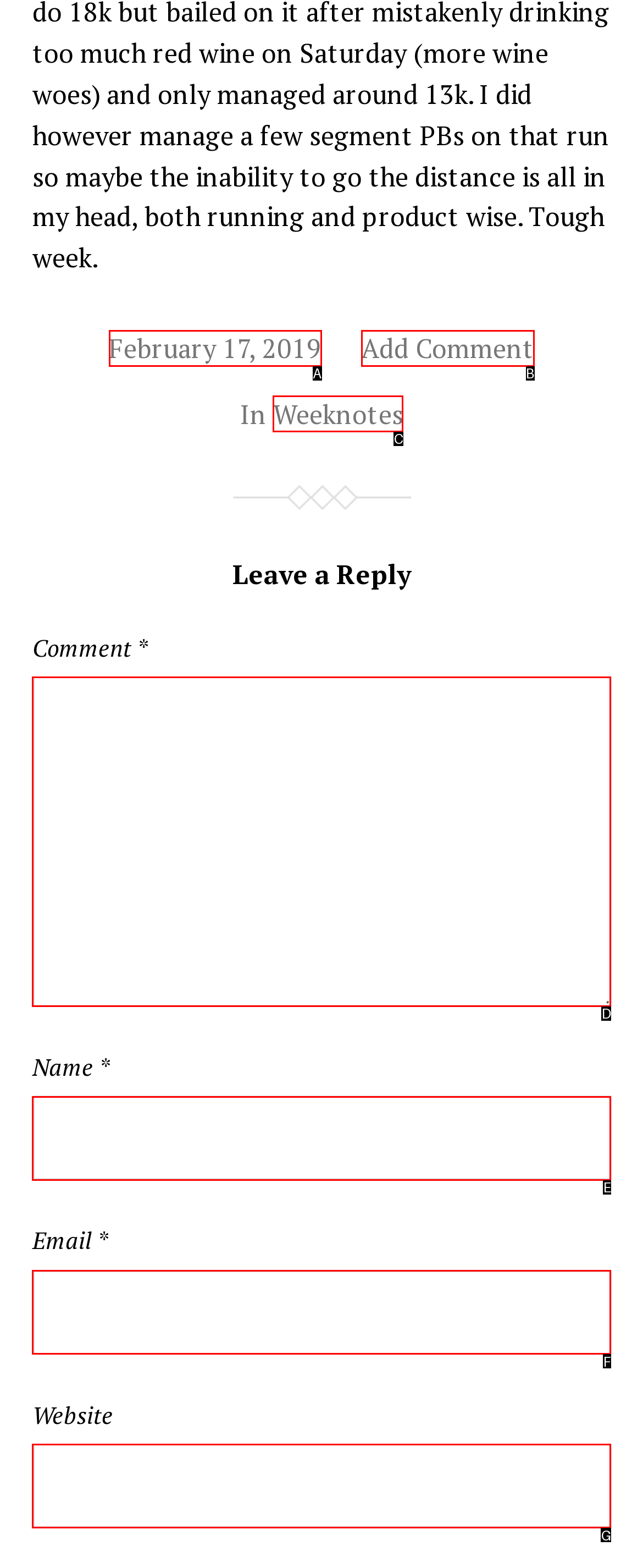From the given choices, indicate the option that best matches: parent_node: Comment * name="comment"
State the letter of the chosen option directly.

D